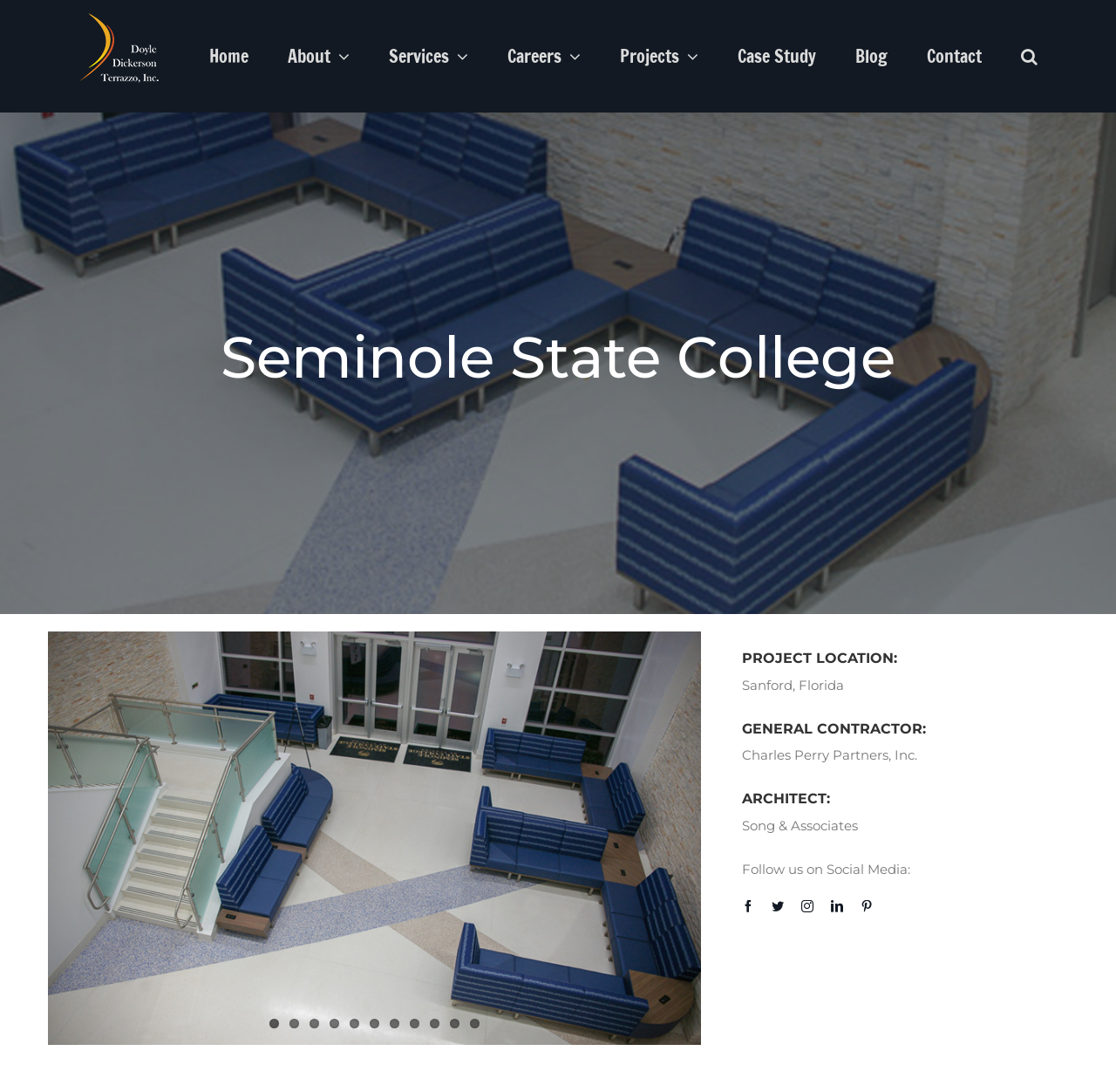Please reply to the following question with a single word or a short phrase:
How many images are on this webpage?

12